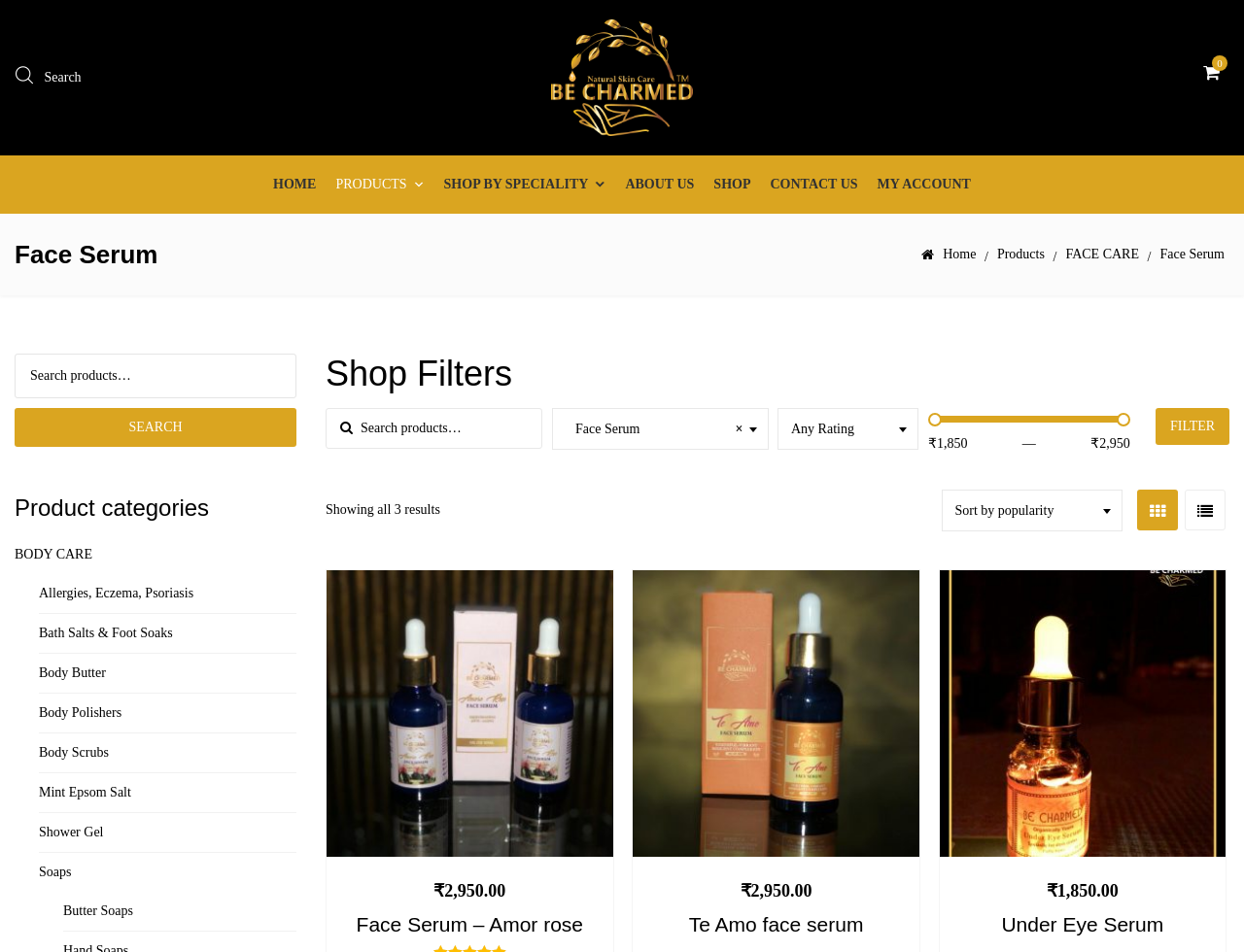Please identify the bounding box coordinates of the area that needs to be clicked to fulfill the following instruction: "Filter products."

[0.929, 0.429, 0.988, 0.467]